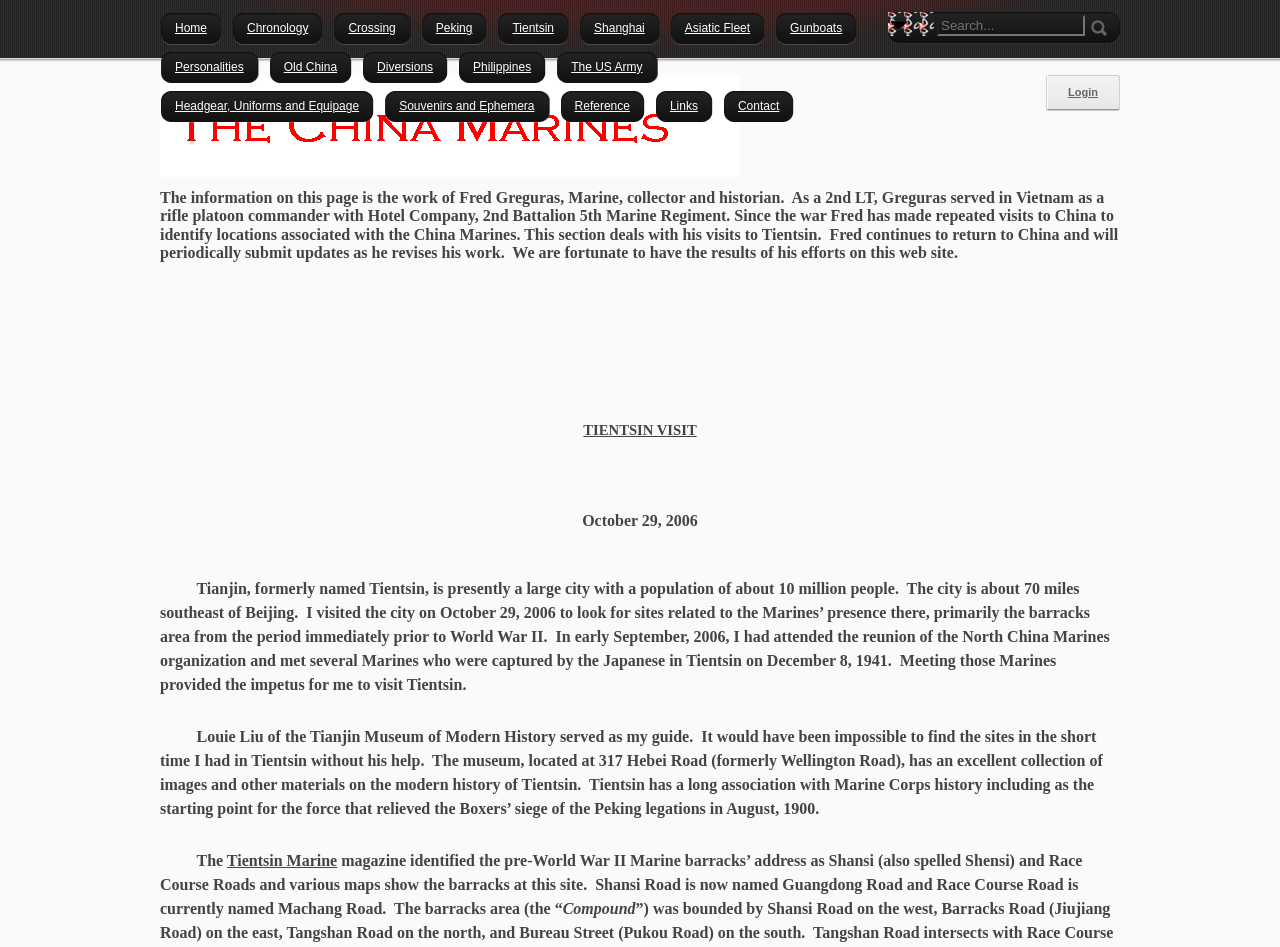Identify the bounding box coordinates of the area that should be clicked in order to complete the given instruction: "Search for something". The bounding box coordinates should be four float numbers between 0 and 1, i.e., [left, top, right, bottom].

[0.732, 0.016, 0.848, 0.038]